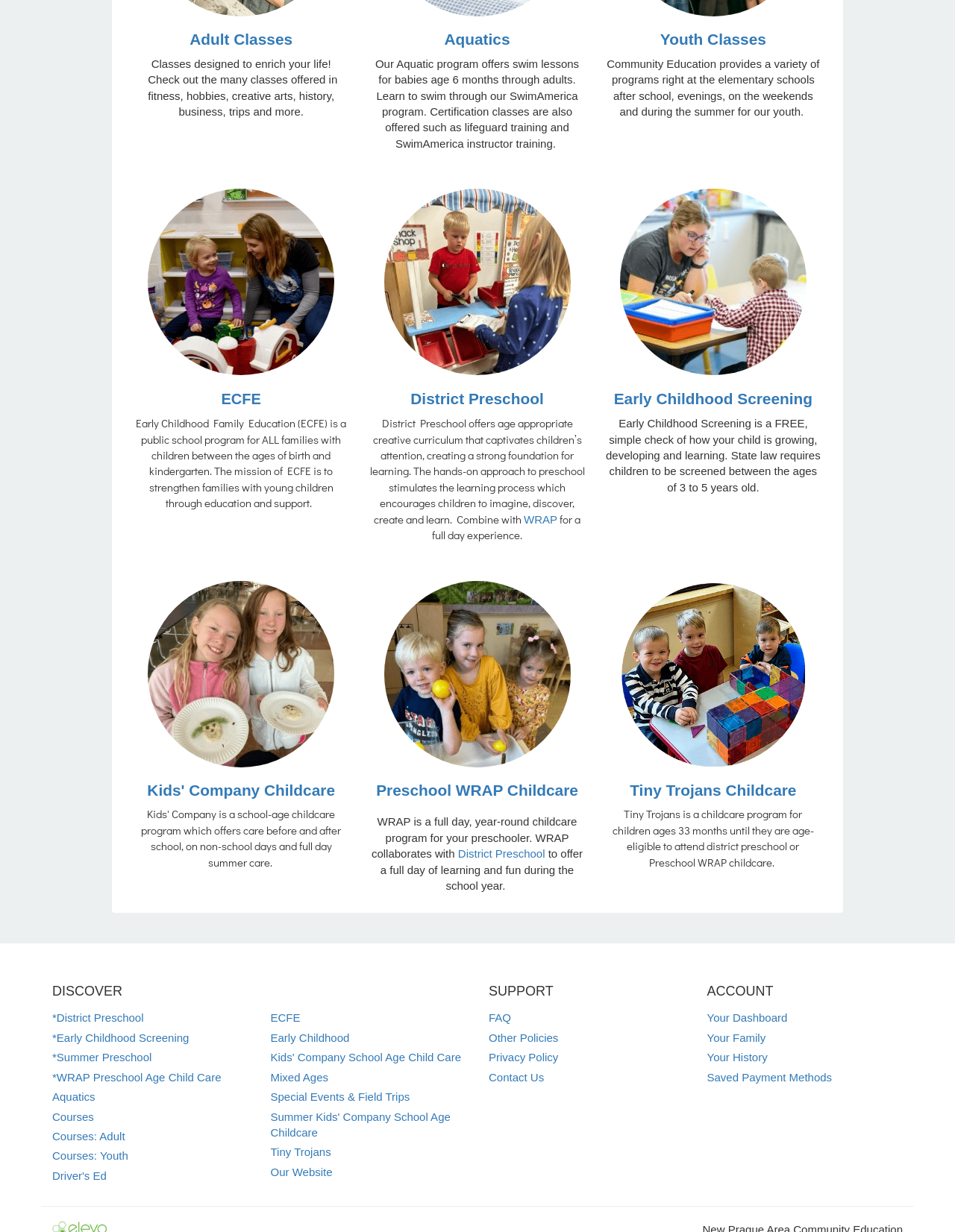Please pinpoint the bounding box coordinates for the region I should click to adhere to this instruction: "Explore District Preschool".

[0.43, 0.317, 0.569, 0.331]